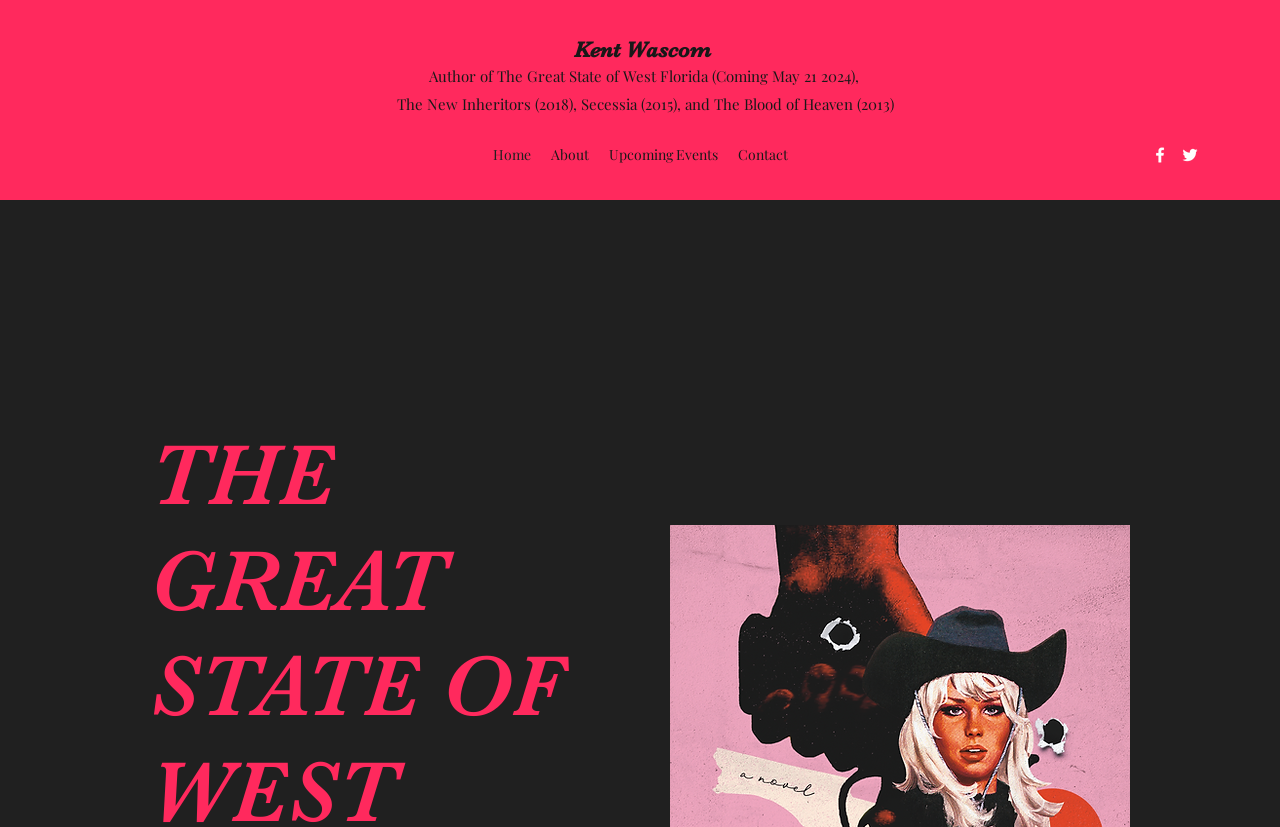Please determine the bounding box coordinates for the UI element described as: "Home".

[0.377, 0.17, 0.422, 0.206]